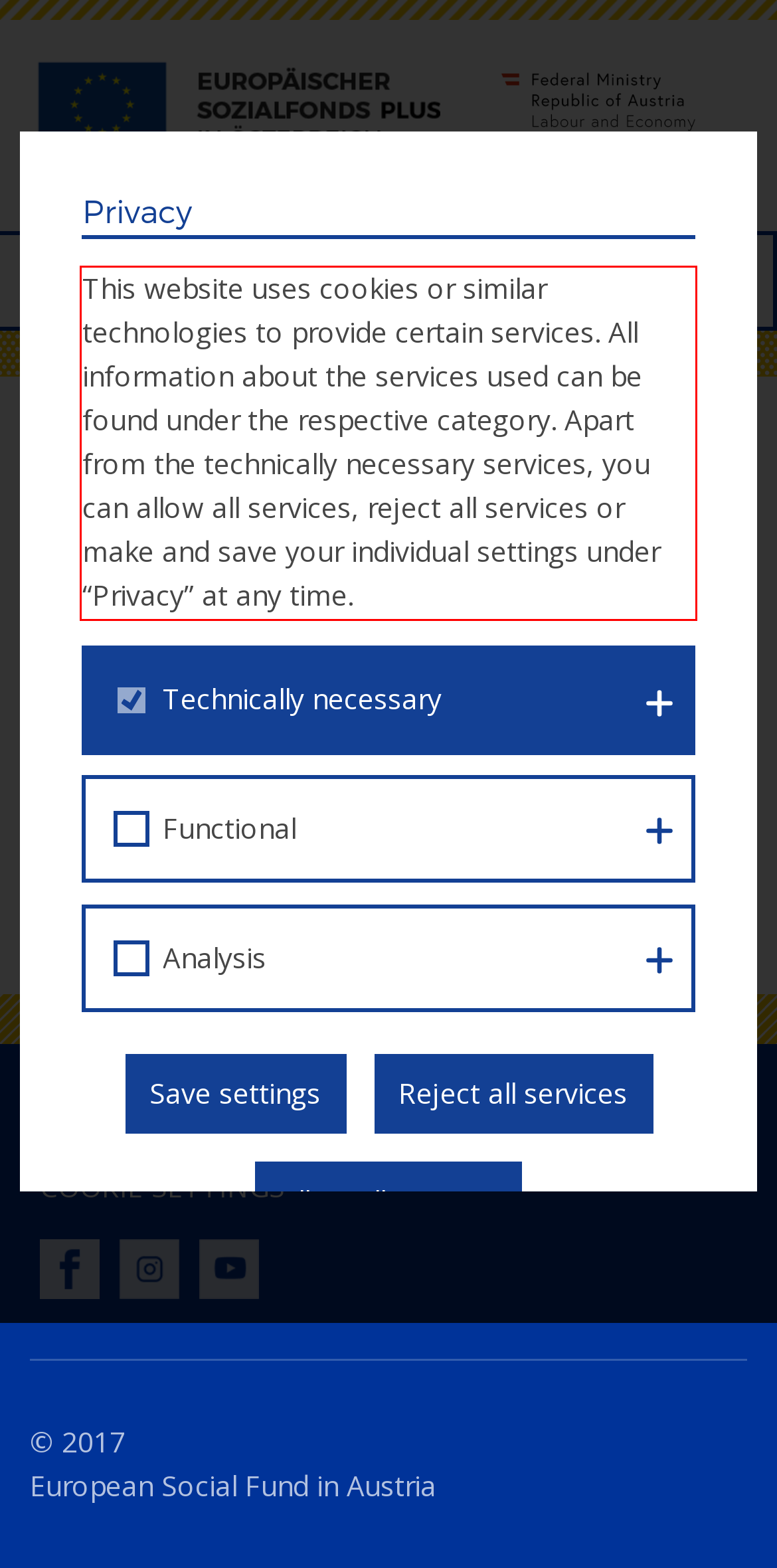The screenshot provided shows a webpage with a red bounding box. Apply OCR to the text within this red bounding box and provide the extracted content.

This website uses cookies or similar technologies to provide certain services. All information about the services used can be found under the respective category. Apart from the technically necessary services, you can allow all services, reject all services or make and save your individual settings under “Privacy” at any time.